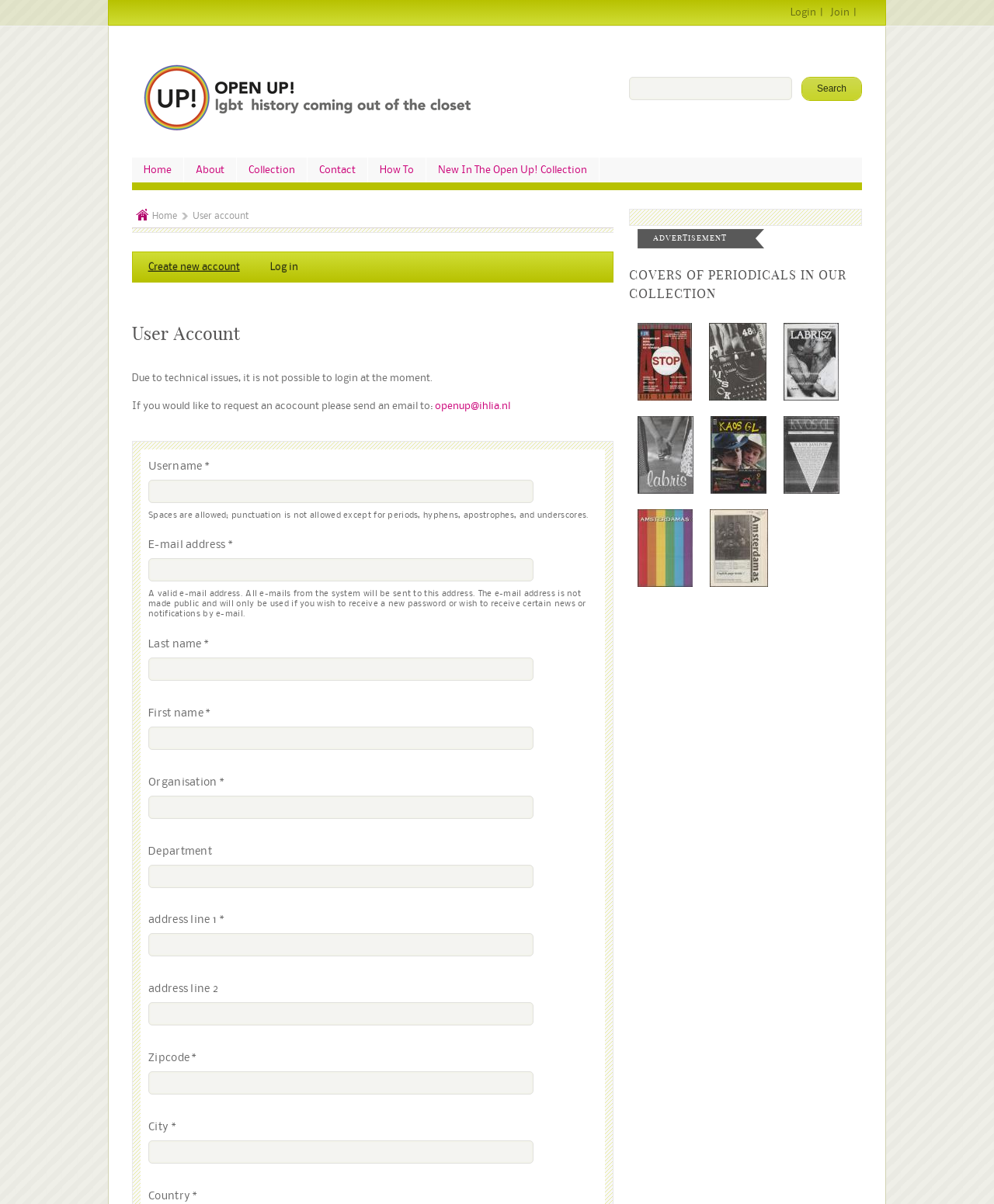Please specify the coordinates of the bounding box for the element that should be clicked to carry out this instruction: "Click on the 'Log in' link". The coordinates must be four float numbers between 0 and 1, formatted as [left, top, right, bottom].

[0.264, 0.21, 0.307, 0.234]